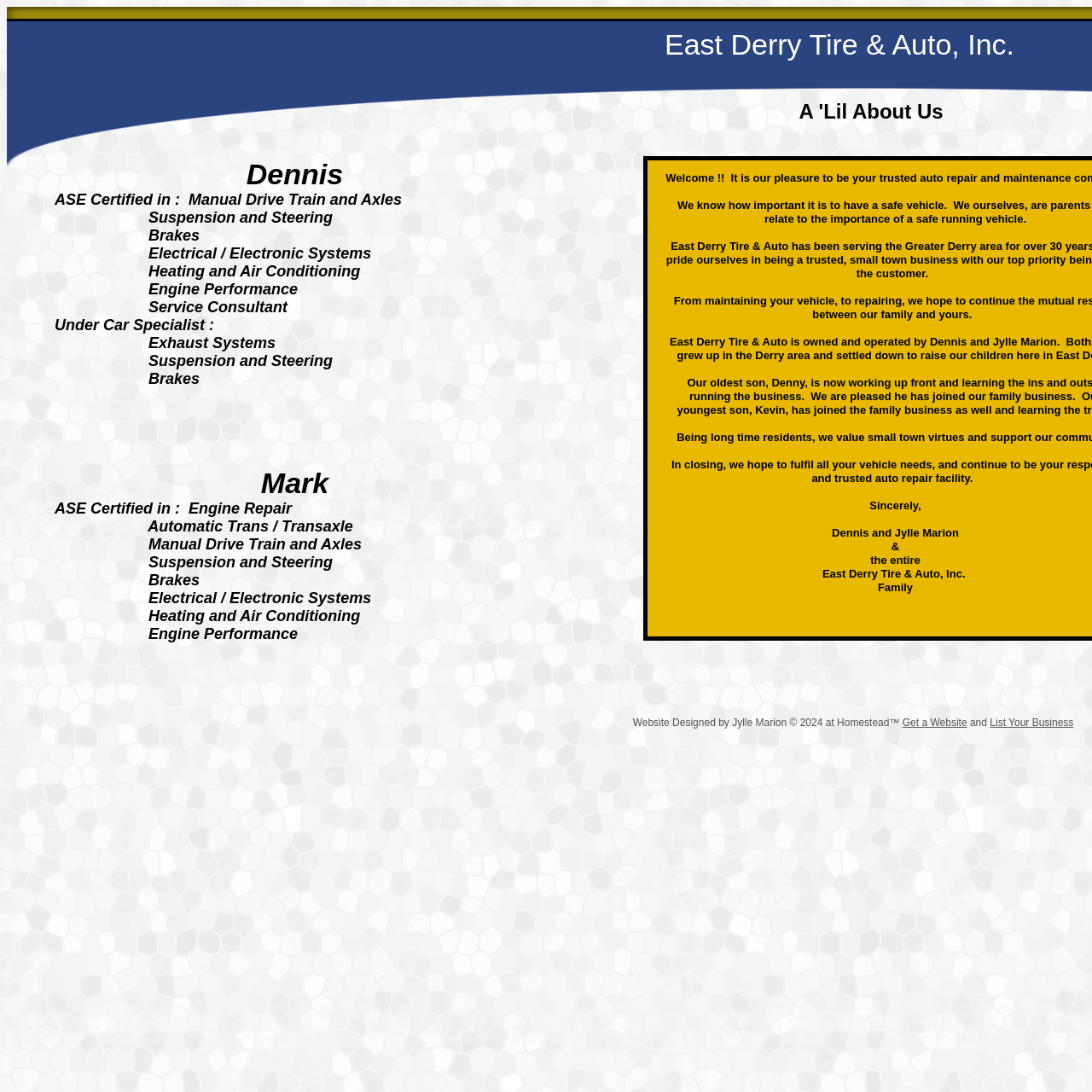Respond with a single word or phrase to the following question: How many people are mentioned by name?

3